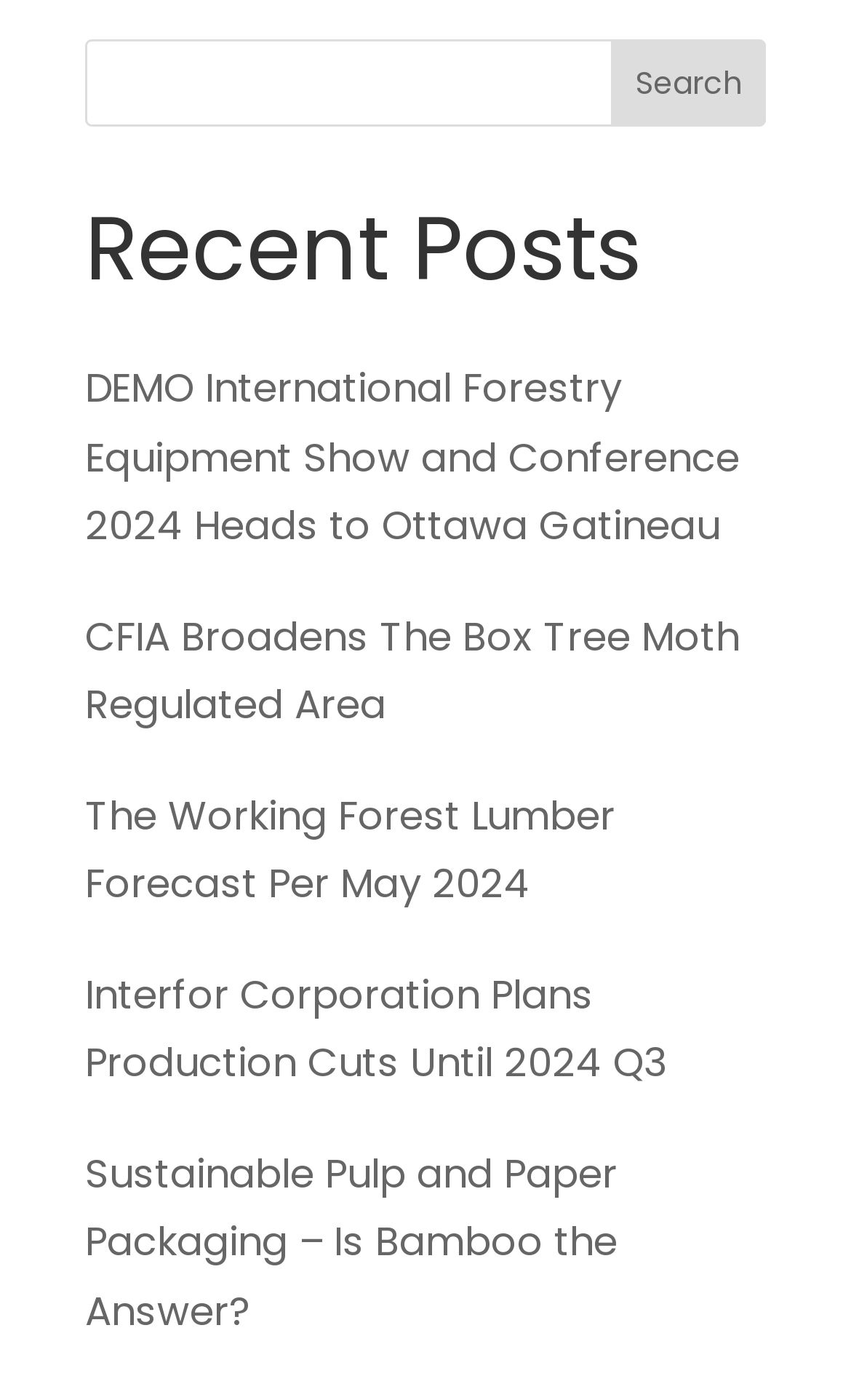Using the given description, provide the bounding box coordinates formatted as (top-left x, top-left y, bottom-right x, bottom-right y), with all values being floating point numbers between 0 and 1. Description: parent_node: Search name="s"

[0.1, 0.027, 0.9, 0.09]